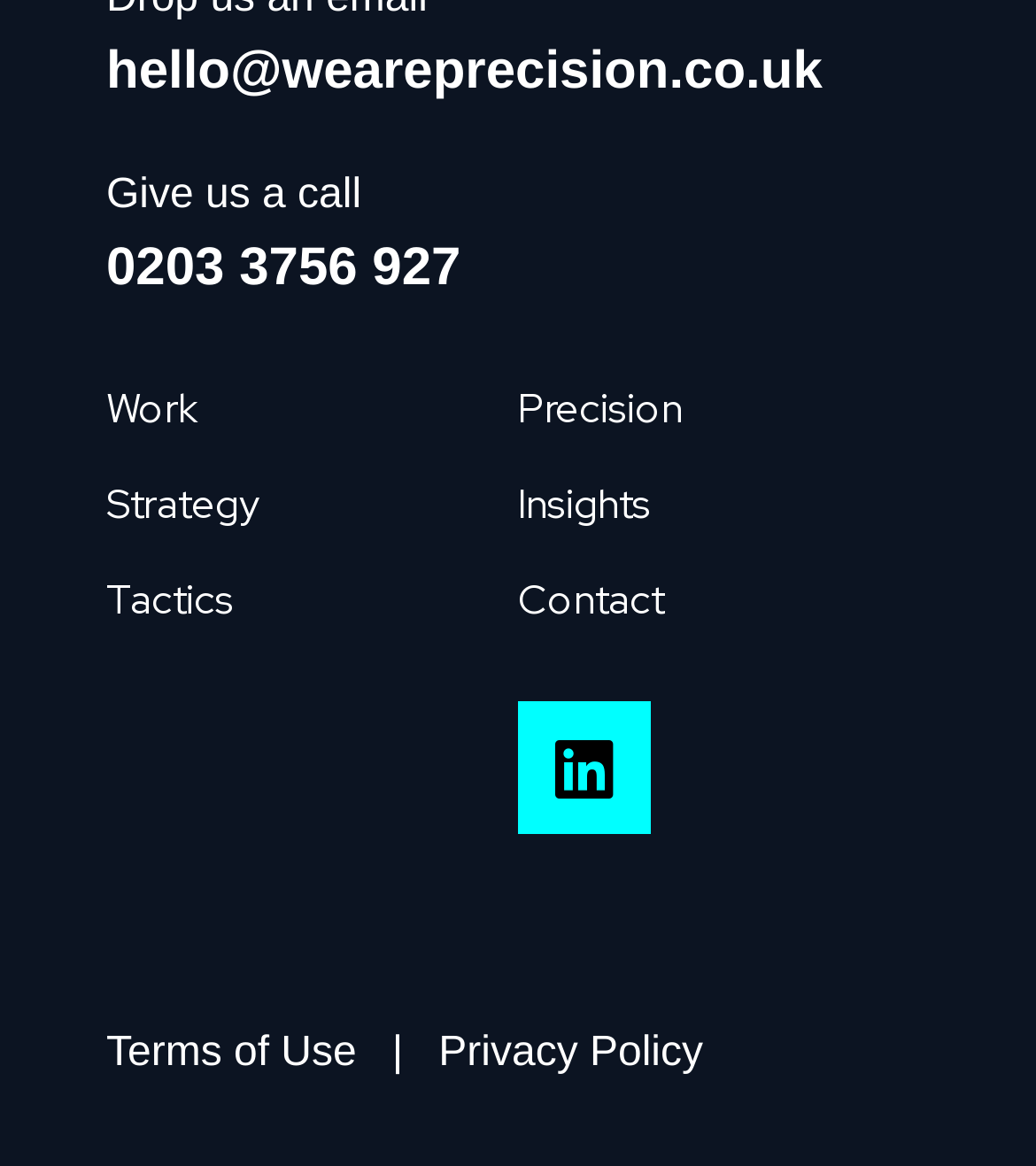Indicate the bounding box coordinates of the clickable region to achieve the following instruction: "Send an email."

[0.103, 0.037, 0.794, 0.088]